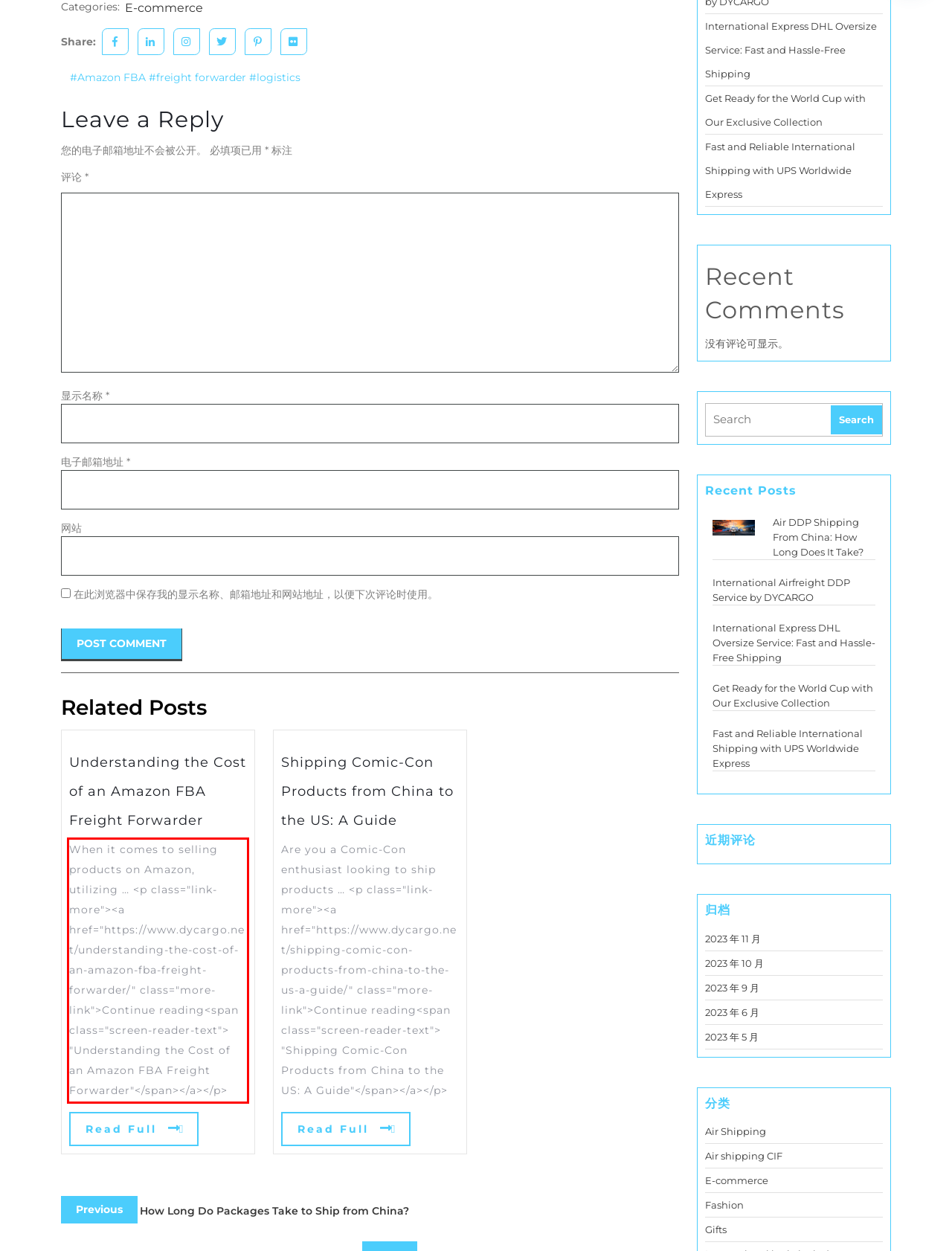Please identify and extract the text content from the UI element encased in a red bounding box on the provided webpage screenshot.

When it comes to selling products on Amazon, utilizing … <p class="link-more"><a href="https://www.dycargo.net/understanding-the-cost-of-an-amazon-fba-freight-forwarder/" class="more-link">Continue reading<span class="screen-reader-text"> "Understanding the Cost of an Amazon FBA Freight Forwarder"</span></a></p>